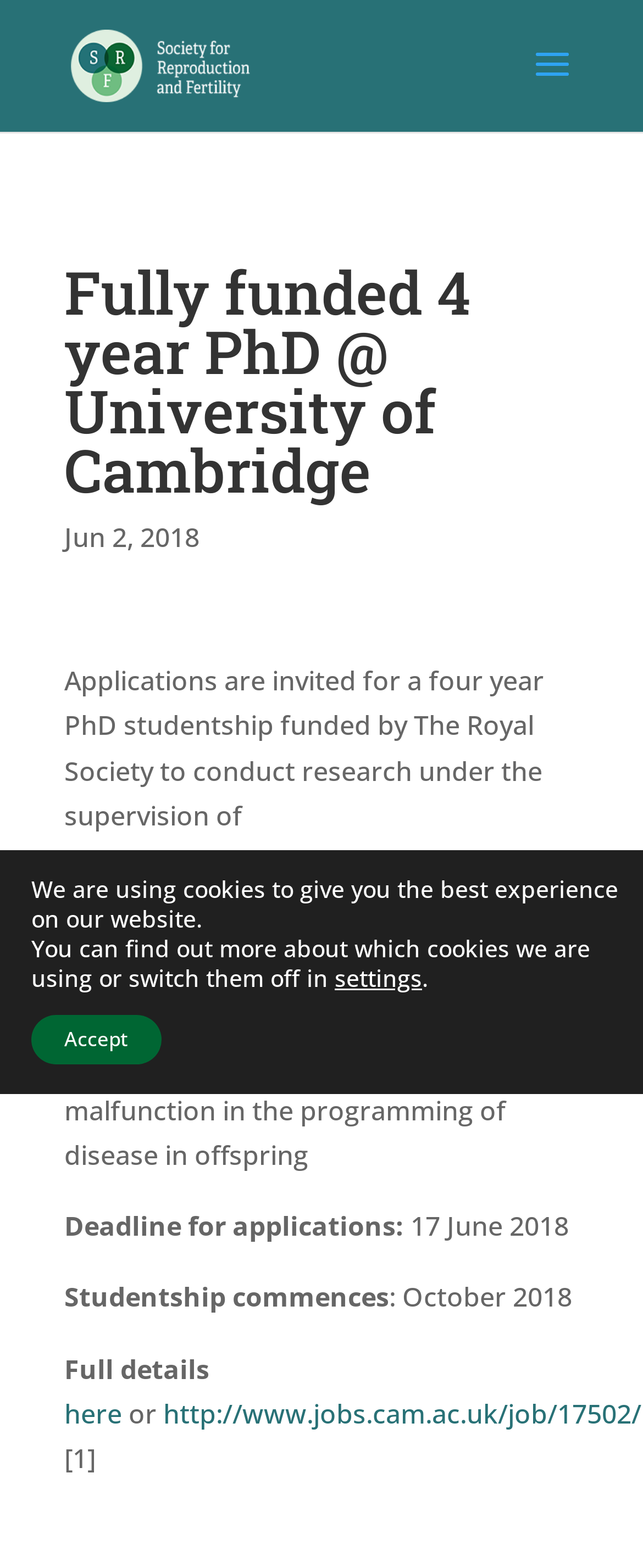Refer to the image and provide an in-depth answer to the question: 
Who is the supervisor of the PhD studentship?

I found the supervisor's name by reading the text 'Applications are invited for a four year PhD studentship funded by The Royal Society to conduct research under the supervision of' and the corresponding name 'Dr Amanda Sferruzzi-Perri' which is located below the title of the PhD studentship.